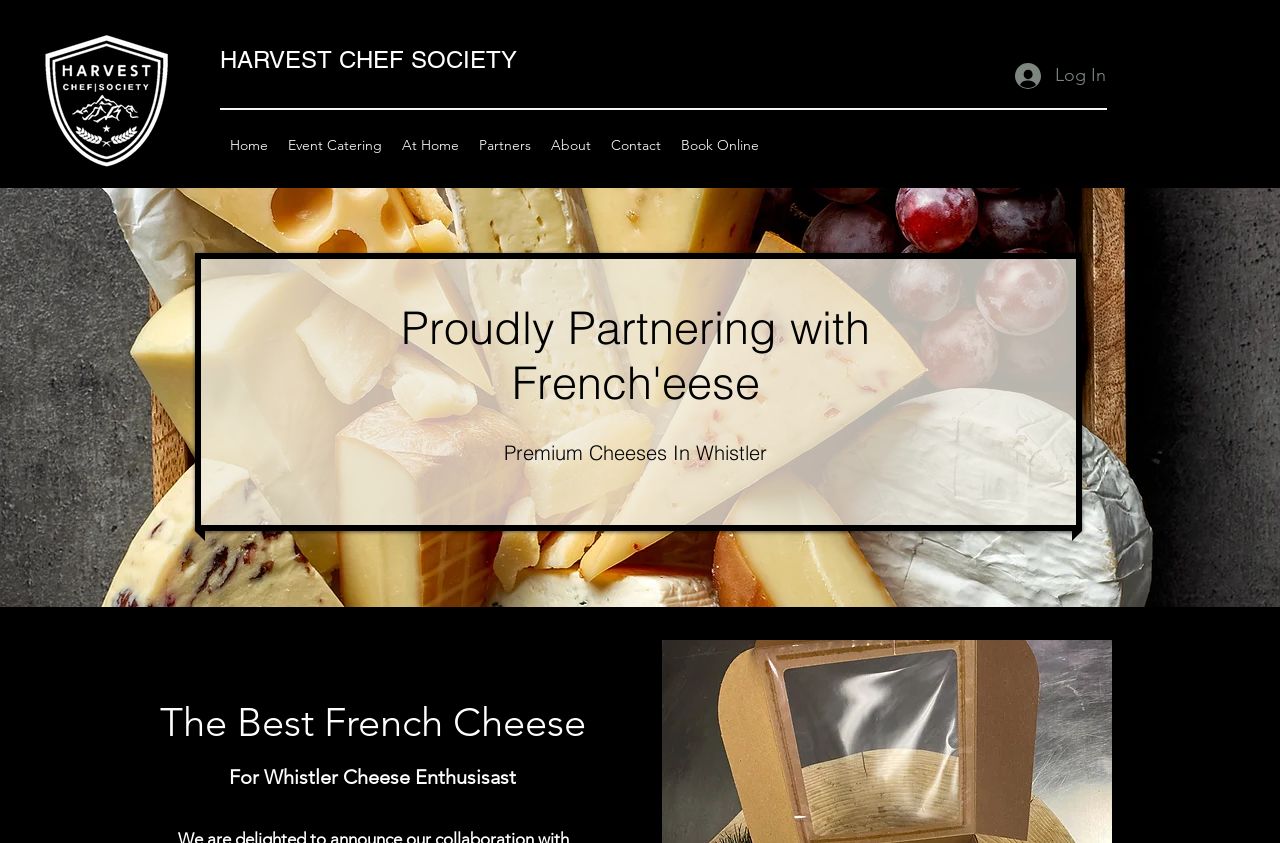Explain the webpage's layout and main content in detail.

The webpage is about Harvest Chef Society, a catering service that offers customizable menus for weddings, corporate, and private chef events in Pemberton, Whistler, and Squamish. 

At the top left corner, there is a logo of Harvest Catering Chef Society, which is a clickable link. Next to the logo, there is a larger text "HARVEST CHEF SOCIETY" that serves as a link as well. On the top right corner, there is a "Log In" button with a small icon beside it. 

Below the top section, there is a navigation menu with several options, including "Home", "Event Catering", "At Home", "Partners", "About", "Contact", and "Book Online". 

The main content of the webpage features a large image of a cheese platter that spans the entire width of the page. Above the image, there is a heading that reads "Proudly Partnering with French'eese". Below the image, there are two more headings, one that says "Premium Cheeses In Whistler" and another that says "The Best French Cheese". 

At the very bottom of the page, there is a line of text that reads "For Whistler Cheese Enthusiast".